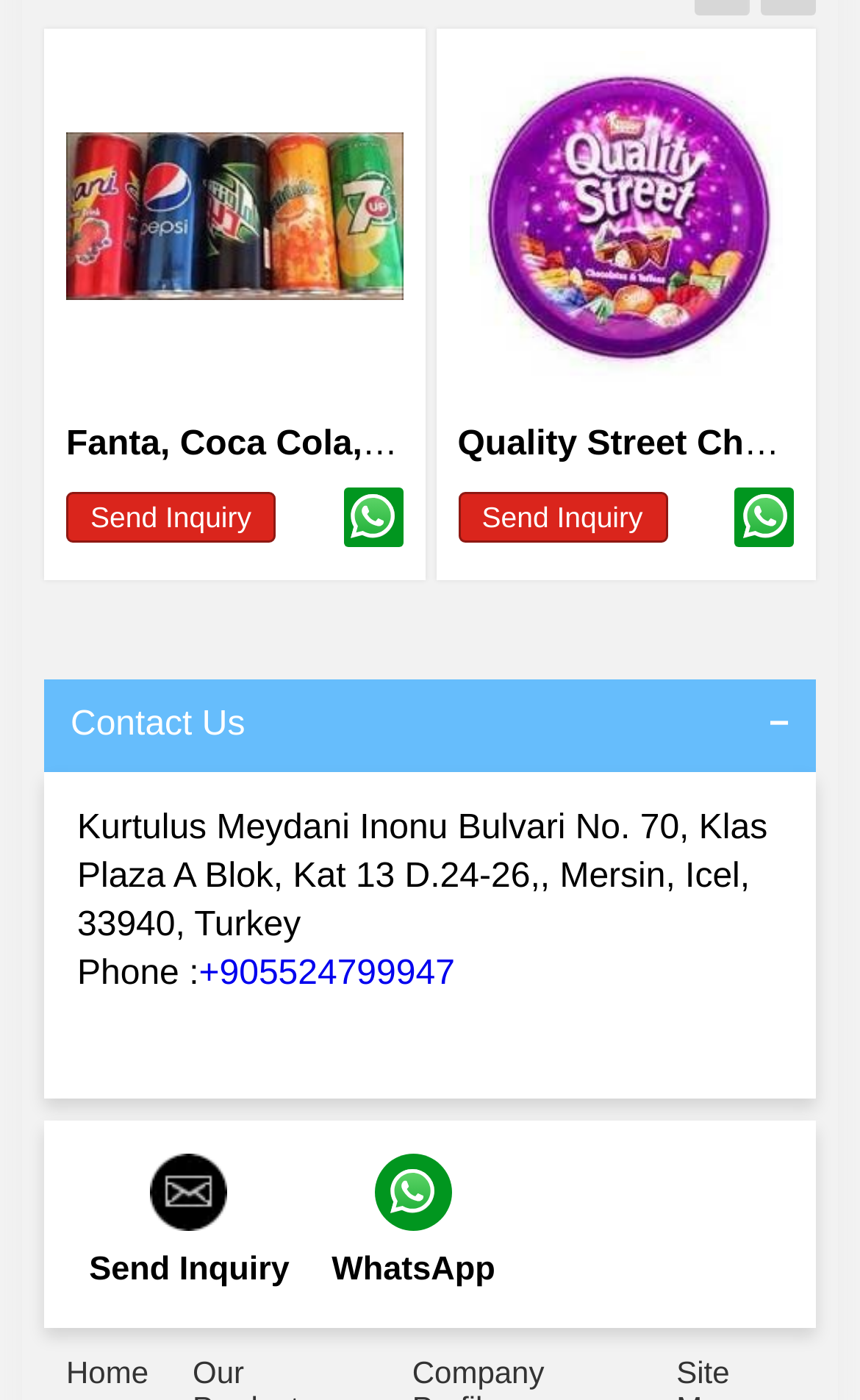Locate the bounding box coordinates of the clickable area needed to fulfill the instruction: "Call +905524799947".

[0.231, 0.682, 0.529, 0.709]